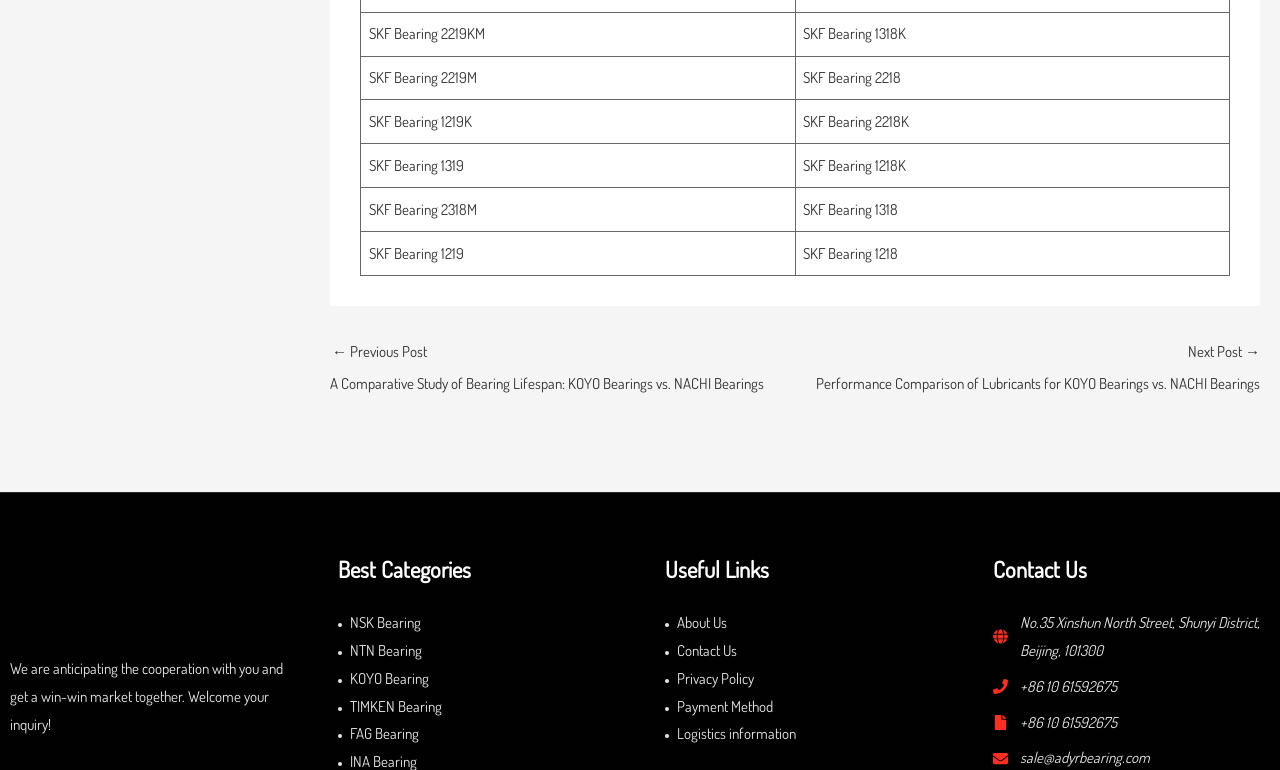Determine the bounding box coordinates for the UI element matching this description: "Privacy Policy".

[0.529, 0.869, 0.589, 0.893]